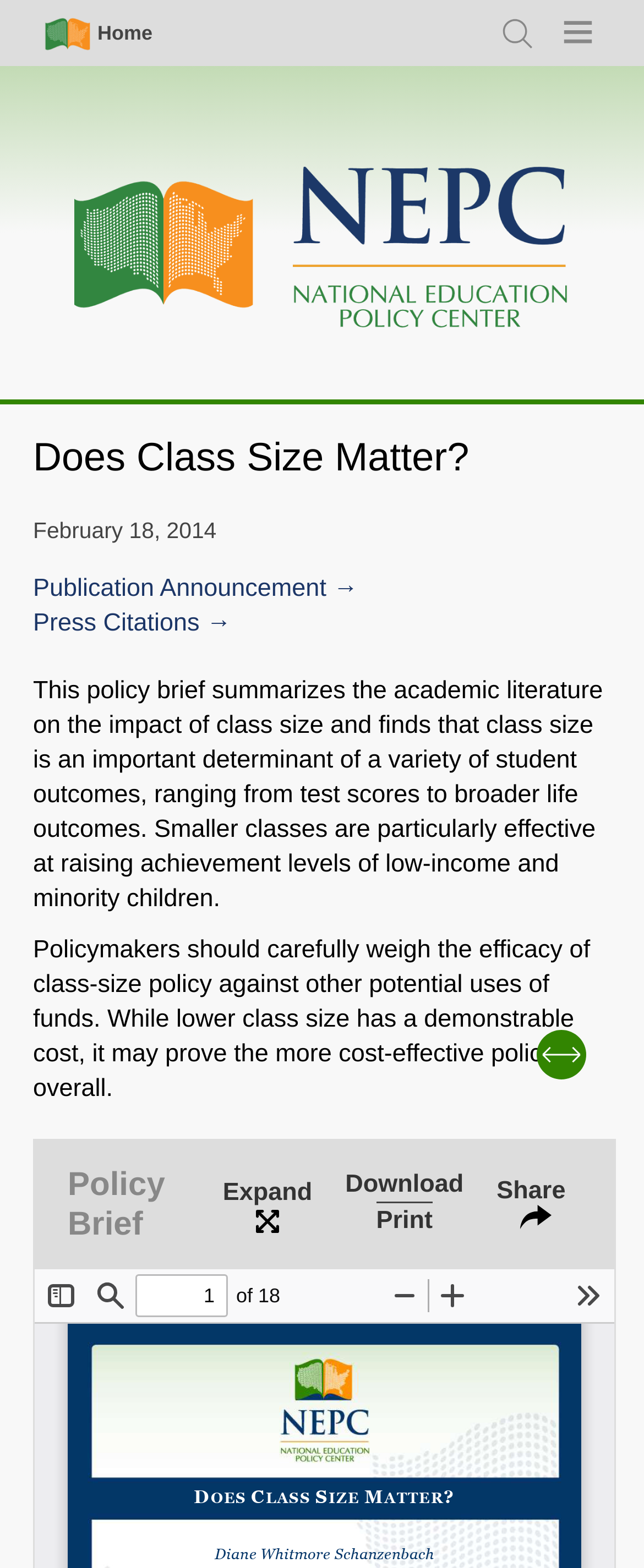Based on the image, provide a detailed response to the question:
What is the title of the policy brief?

The title of the policy brief can be found in the heading element with the text 'Does Class Size Matter?' which is a child element of the link with the text 'Home'.